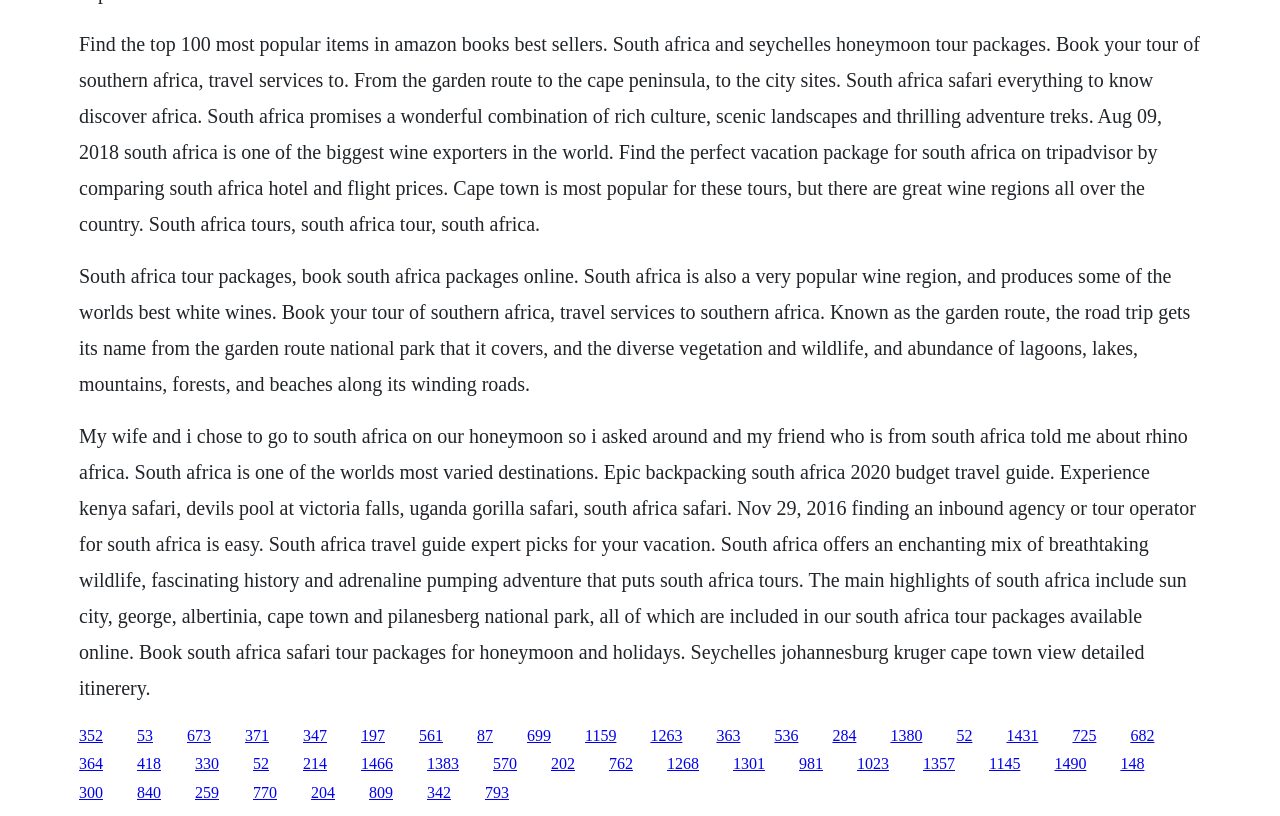What is mentioned as one of South Africa's notable features?
Please provide a comprehensive answer based on the information in the image.

The webpage mentions that South Africa is a popular wine region and produces some of the world's best white wines, indicating that wine production is one of the country's notable features.